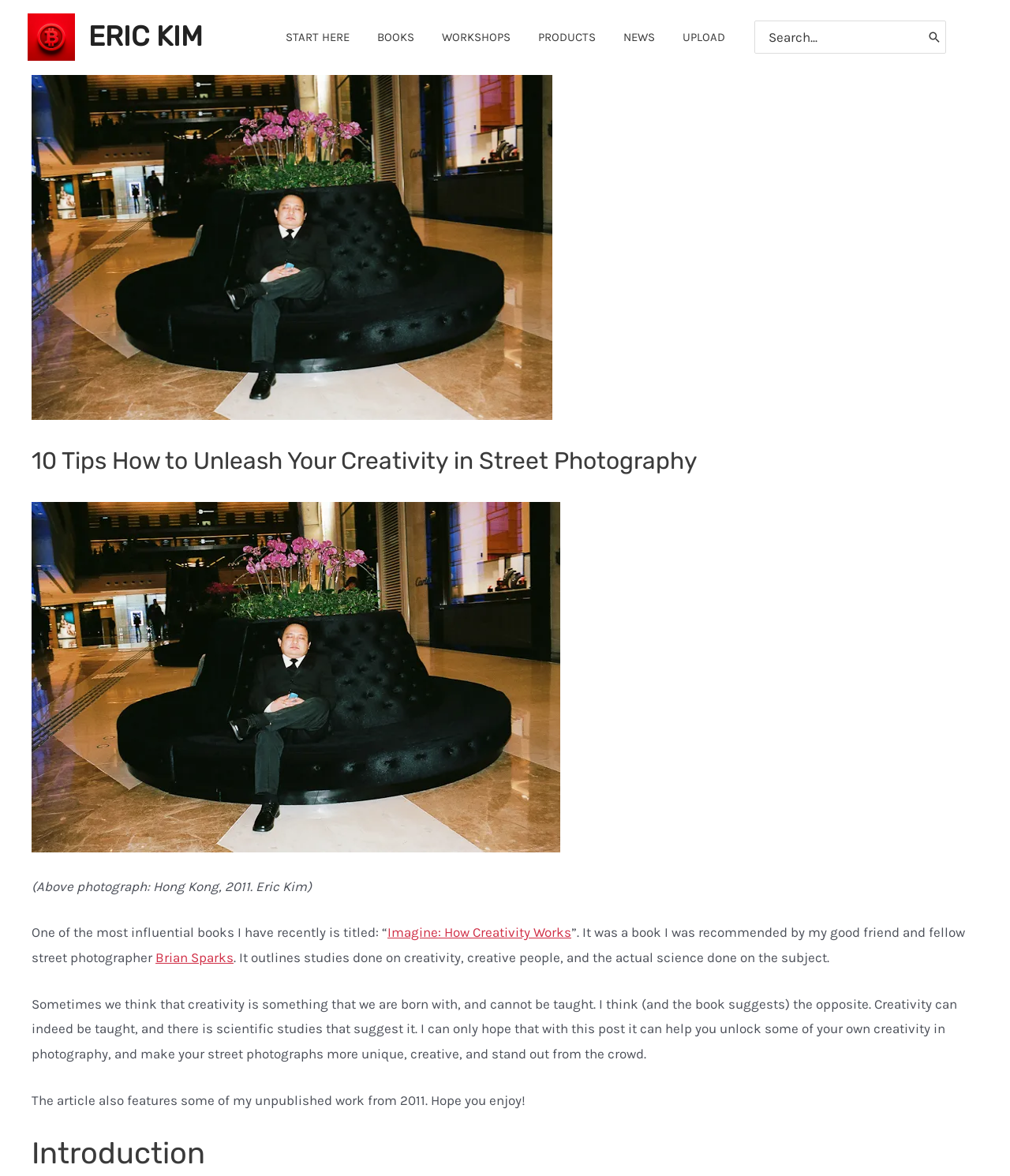Please specify the bounding box coordinates of the area that should be clicked to accomplish the following instruction: "View What's on". The coordinates should consist of four float numbers between 0 and 1, i.e., [left, top, right, bottom].

None